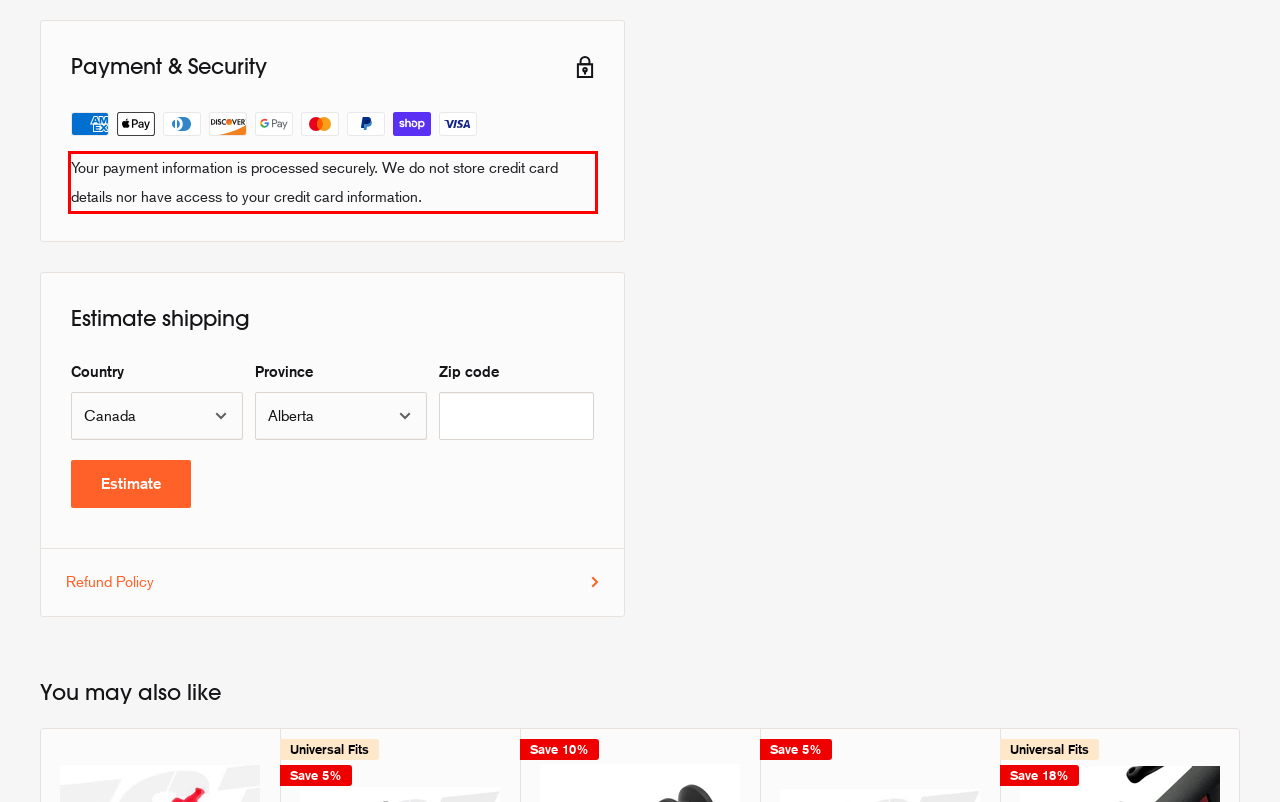Given a screenshot of a webpage containing a red rectangle bounding box, extract and provide the text content found within the red bounding box.

Your payment information is processed securely. We do not store credit card details nor have access to your credit card information.